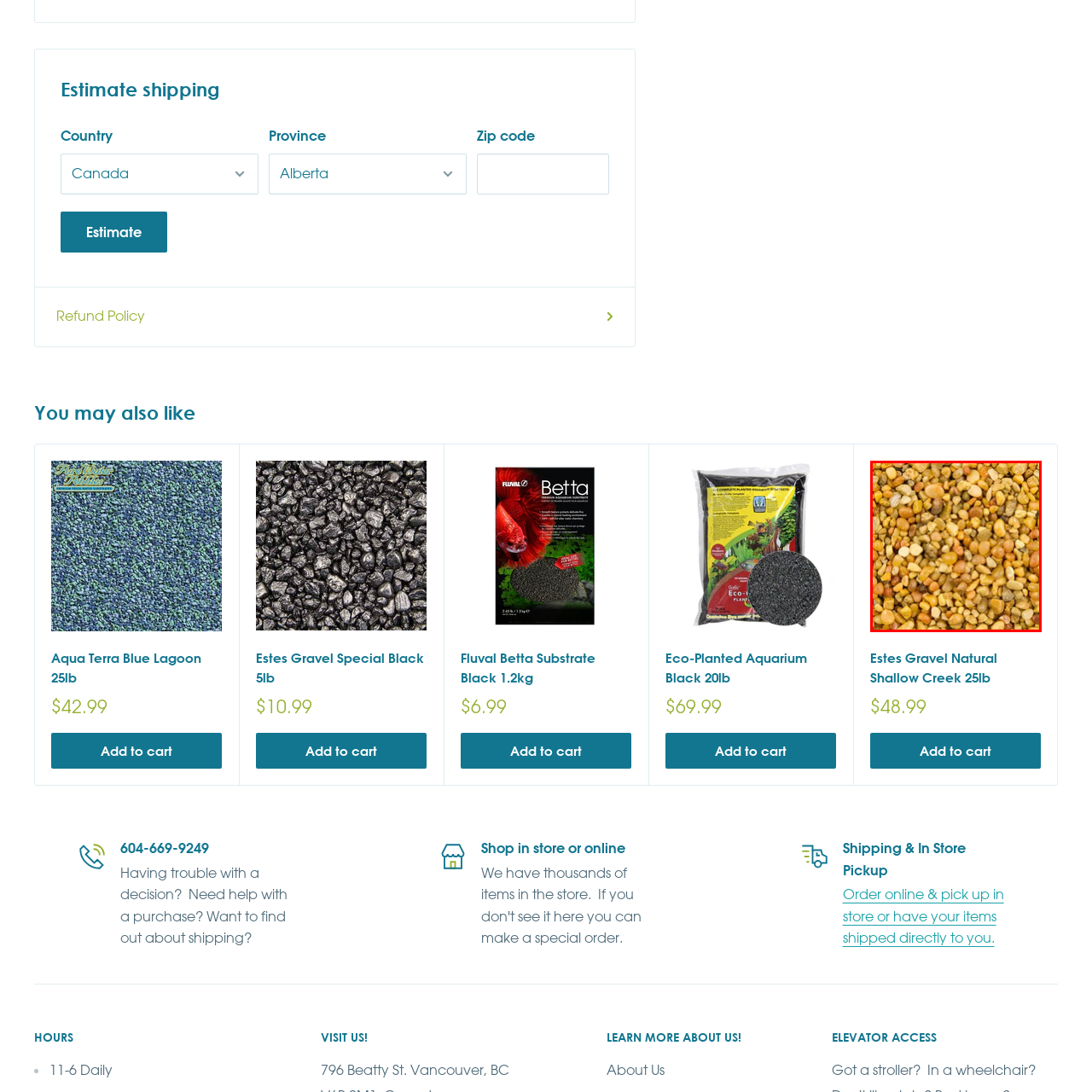Carefully examine the image inside the red box and generate a detailed caption for it.

The image features a close-up view of a collection of small, smooth gravel stones, primarily in shades of yellow, orange, and brown. The pebbles vary in size and texture, creating a visually appealing mosaic effect. This particular type of gravel, labeled as "Estes Gravel Natural Shallow Creek 25lb," is likely intended for use in aquariums, landscaping, or decorative purposes. It is priced at $48.99 and can be added to your cart for purchase. The natural hues of the stones make them a versatile choice for enhancing both aquatic and terrestrial environments.